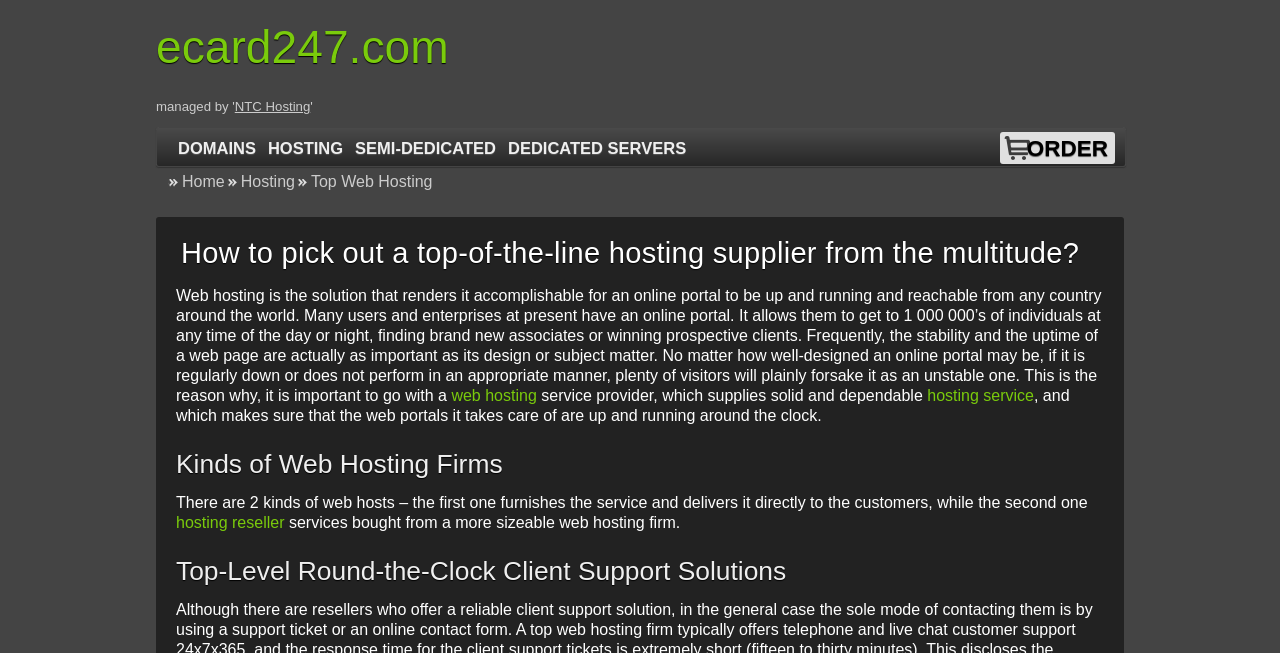Offer a detailed explanation of the webpage layout and contents.

This webpage is about top-notch website hosting providers, with a focus on ecard247.com. At the top, there is a header section with the title "Topflight web hosting" and a heading "ecard247.com". Below this, there are several links to different sections of the website, including "NTC Hosting", "DOMAINS", "HOSTING", "SEMI-DEDICATED", "DEDICATED SERVERS", and "ORDER".

On the left side, there are two links, "Home" and "Hosting", followed by a static text "Top Web Hosting". Below this, there is a heading "How to pick out a top-of-the-line hosting supplier from the multitude?" which introduces a long paragraph of text discussing the importance of web hosting for online portals. This text is divided into several sections, with links to "web hosting" and "hosting service" embedded within.

Further down, there is a heading "Kinds of Web Hosting Firms" which leads to a section of text explaining the two types of web hosts, with a link to "hosting reseller" services. Finally, there is a heading "Top-Level Round-the-Clock Client Support Solutions" at the bottom of the page. Overall, the webpage appears to be an informative article or guide about website hosting providers, with a focus on the importance of reliable and efficient hosting services.